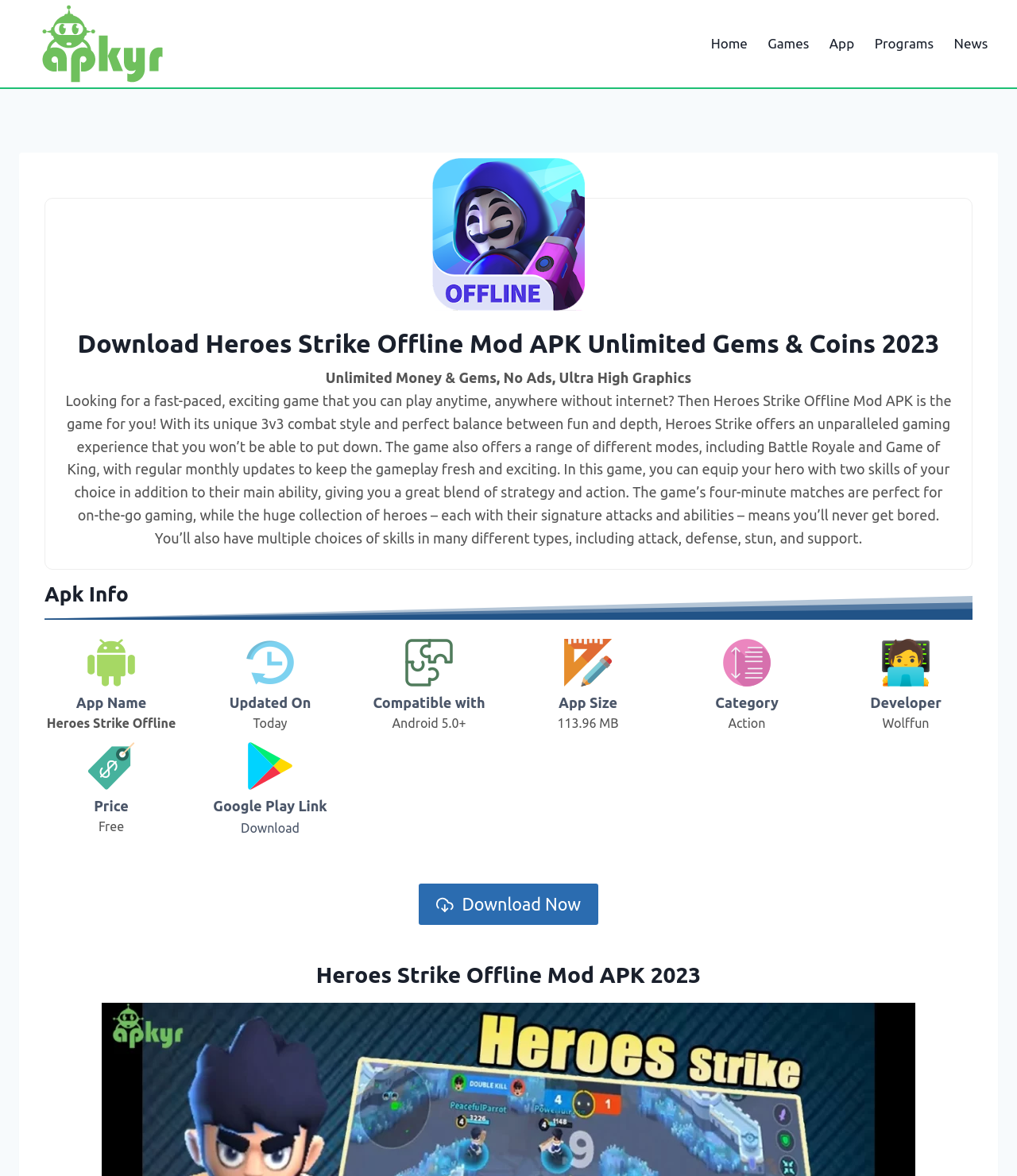Using the webpage screenshot, locate the HTML element that fits the following description and provide its bounding box: "alt="Apkyr Official Logo"".

[0.023, 0.003, 0.179, 0.071]